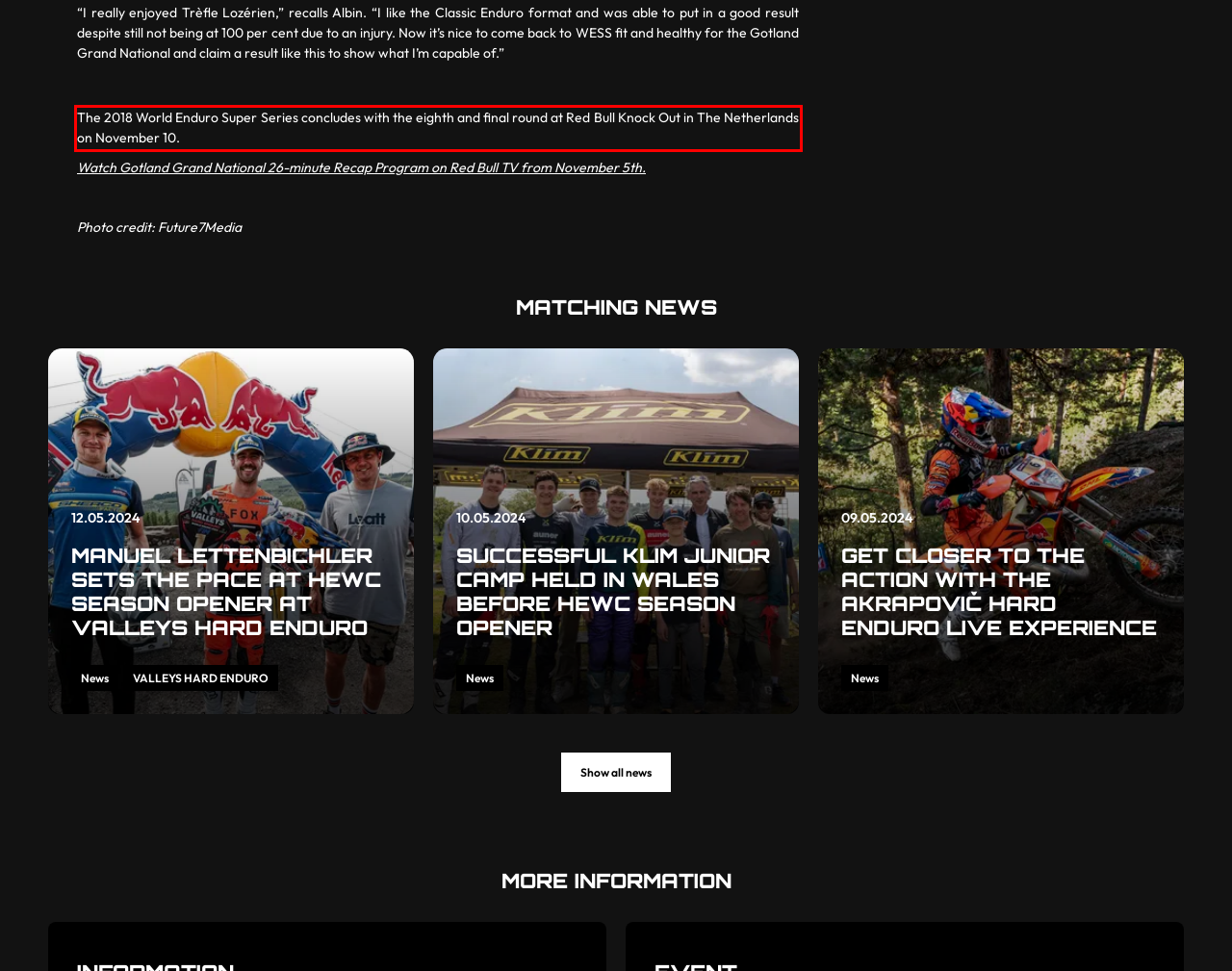Inspect the webpage screenshot that has a red bounding box and use OCR technology to read and display the text inside the red bounding box.

The 2018 World Enduro Super Series concludes with the eighth and final round at Red Bull Knock Out in The Netherlands on November 10.